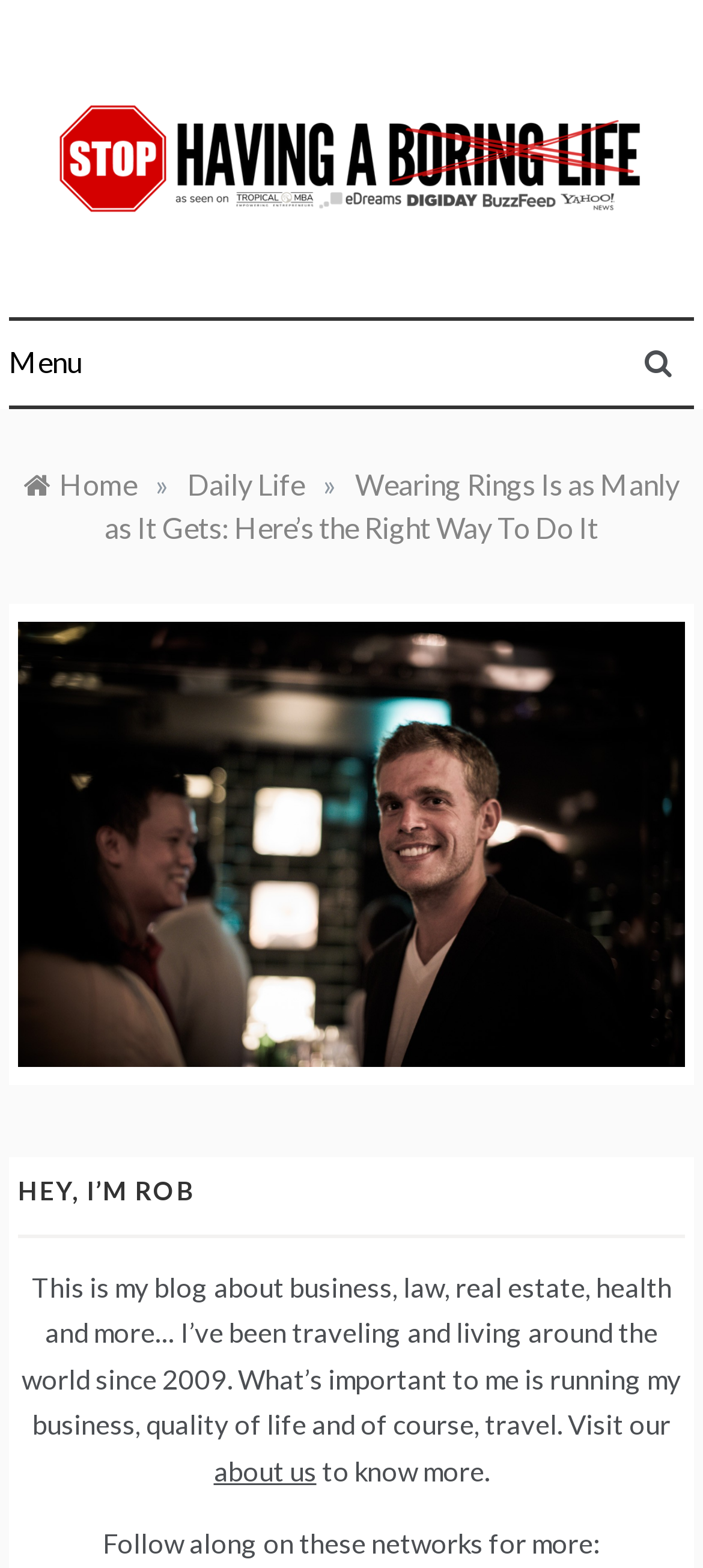What is the blogger's lifestyle?
Observe the image and answer the question with a one-word or short phrase response.

Traveling